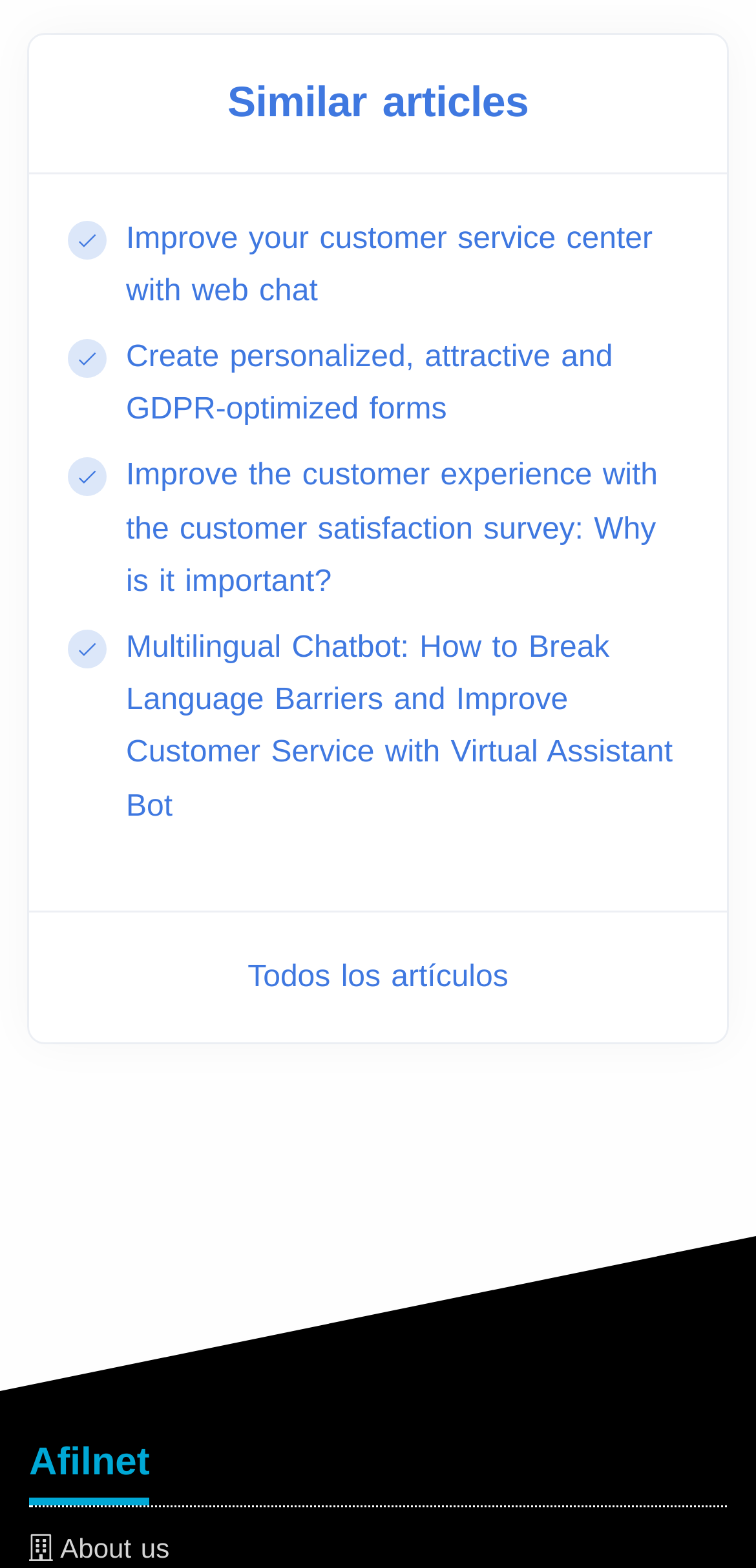Use the information in the screenshot to answer the question comprehensively: How many links are listed under 'Similar articles'?

There are five links listed under the 'Similar articles' heading, each with a different title and description.